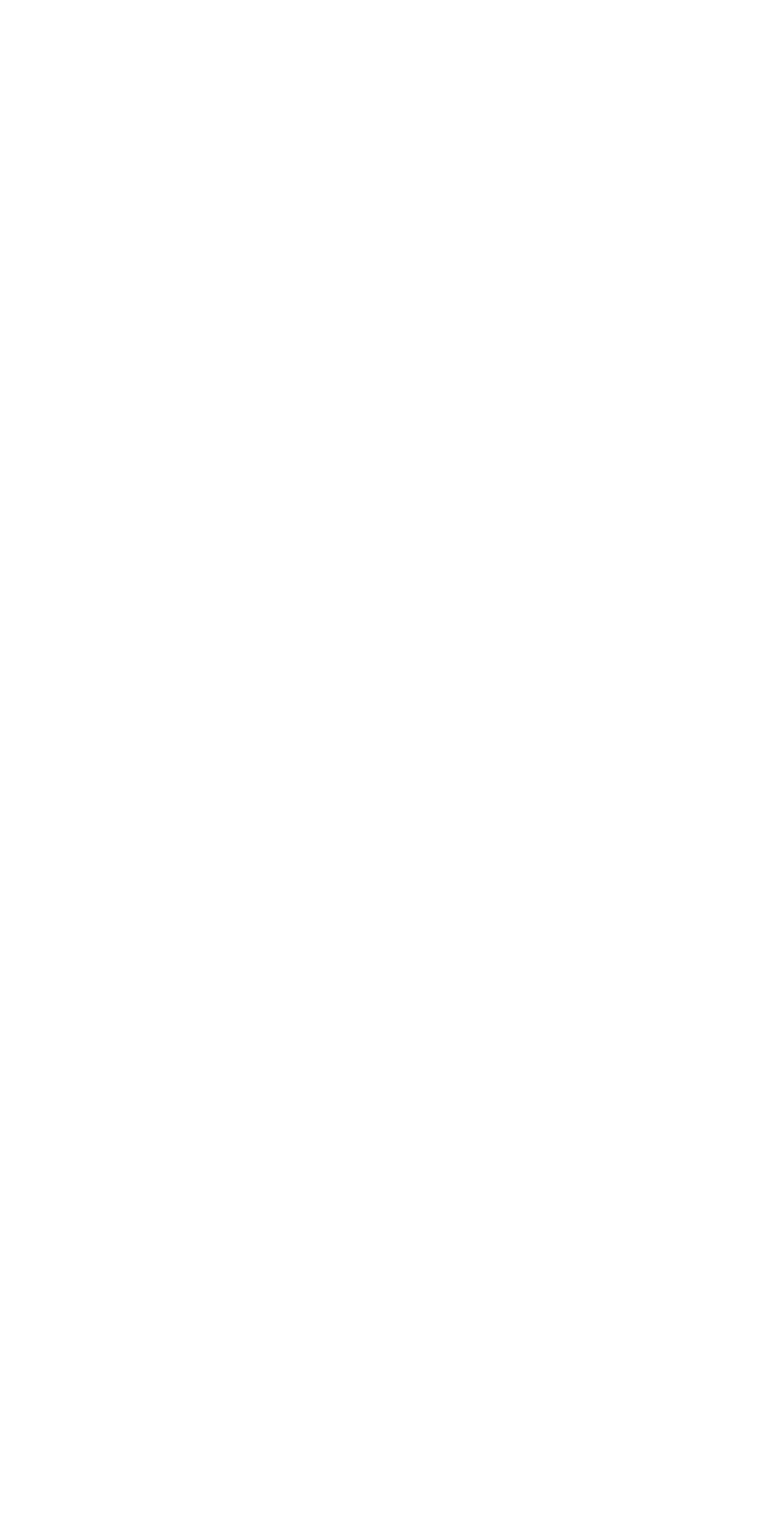Locate the bounding box coordinates of the clickable area to execute the instruction: "View Shipping Policy". Provide the coordinates as four float numbers between 0 and 1, represented as [left, top, right, bottom].

[0.275, 0.304, 0.545, 0.328]